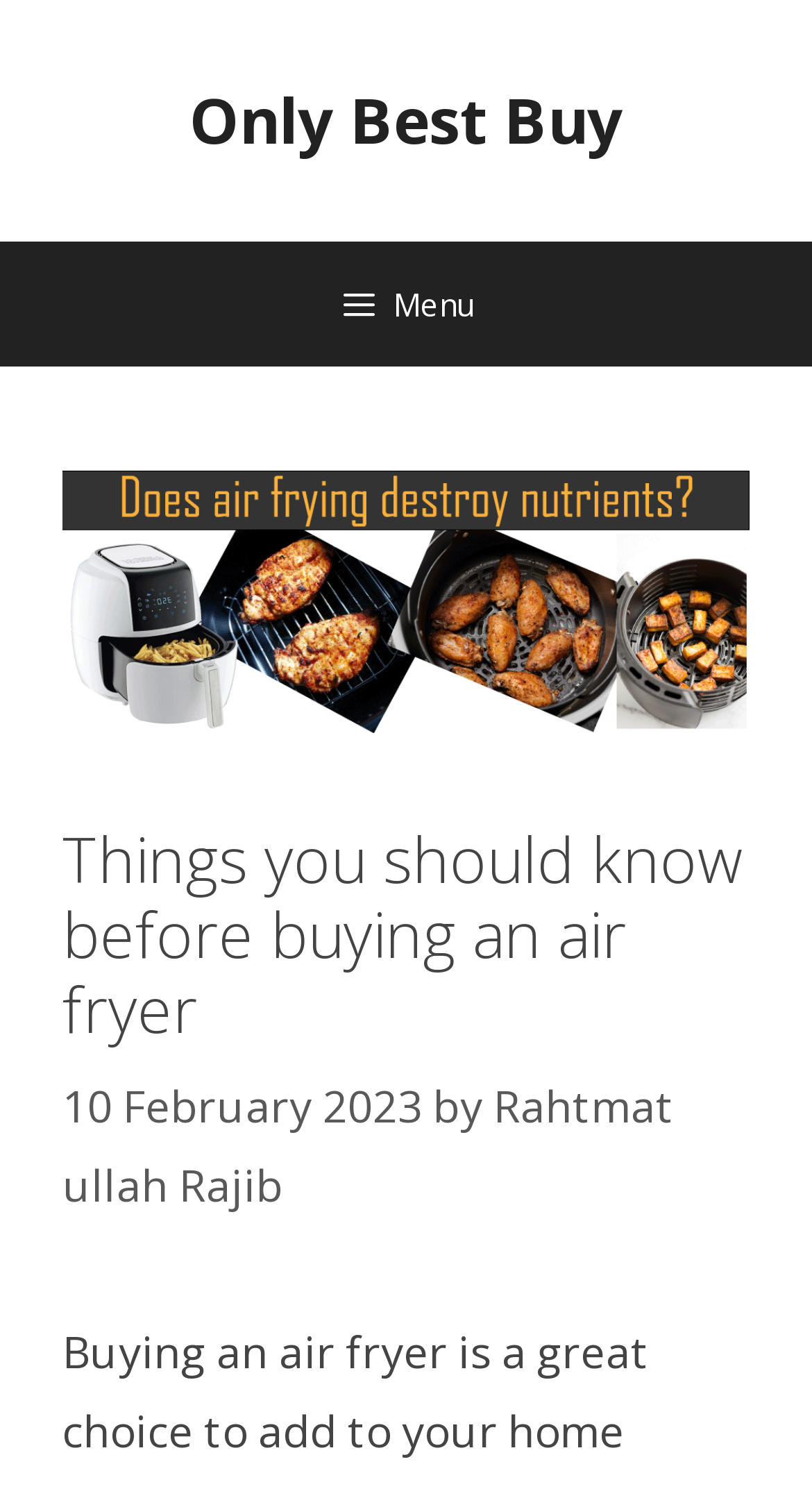Who is the author of the article?
Using the image, provide a concise answer in one word or a short phrase.

Rahtmat ullah Rajib